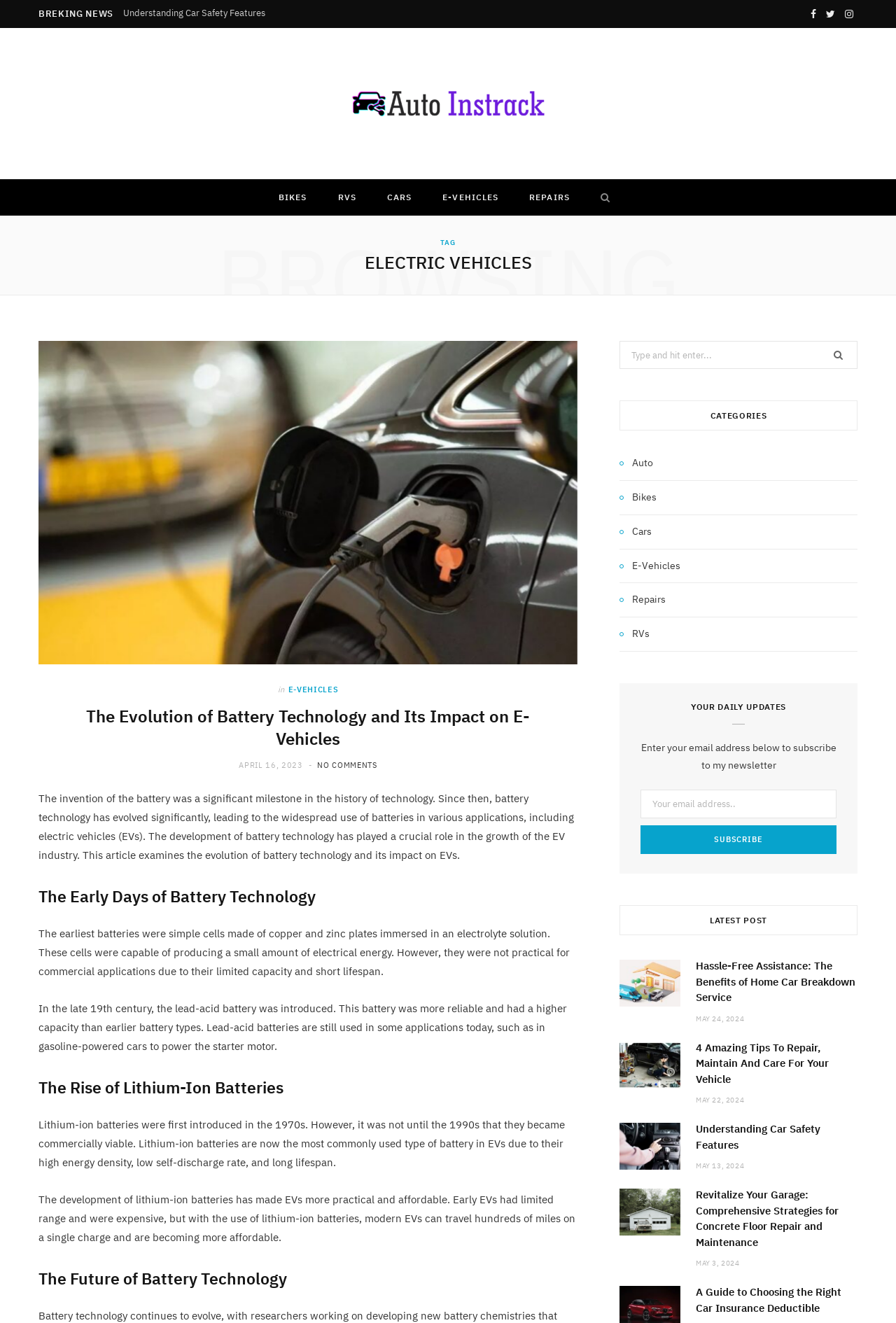Convey a detailed summary of the webpage, mentioning all key elements.

The webpage is about Electric Vehicles and Auto In Strack. At the top, there is a breaking news section with a link to "Understanding Car Safety Features". Below that, there are social media links to Facebook, Twitter, and Instagram on the right side. On the left side, there is a link to "Auto In Strack" with an image. 

Underneath, there are navigation links to different categories, including BIKES, RVS, CARS, E-VEHICLES, and REPAIRS. 

The main content of the webpage is an article about the evolution of battery technology and its impact on electric vehicles. The article is divided into sections, including "The Early Days of Battery Technology", "The Rise of Lithium-Ion Batteries", and "The Future of Battery Technology". 

On the right side, there is a search bar and a section for categories, including Auto, Bikes, Cars, E-Vehicles, and Repairs. Below that, there is a section for daily updates, where users can enter their email address to subscribe to a newsletter. 

Further down, there is a section for the latest posts, which includes links to several articles, including "Hassle-Free Assistance: The Benefits of Home Car Breakdown Service", "4 Amazing Tips To Repair, Maintain And Care For Your Vehicle", "Understanding Car Safety Features", and more. Each article has a heading, a link, and a timestamp.